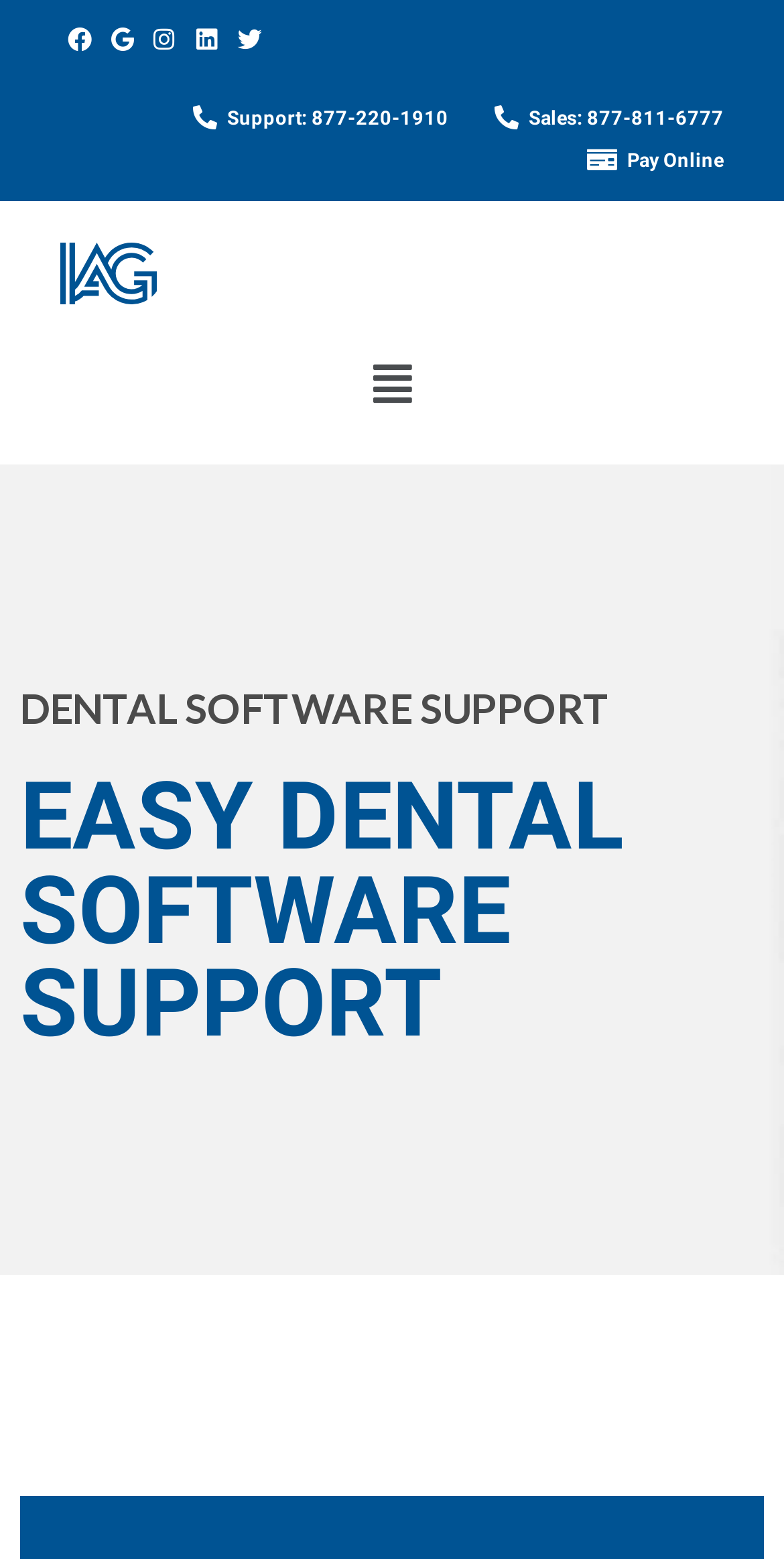How many social media links are there?
Use the image to give a comprehensive and detailed response to the question.

I counted the number of social media links at the top of the webpage, which are Facebook, Google, Instagram, Linkedin, and Twitter.